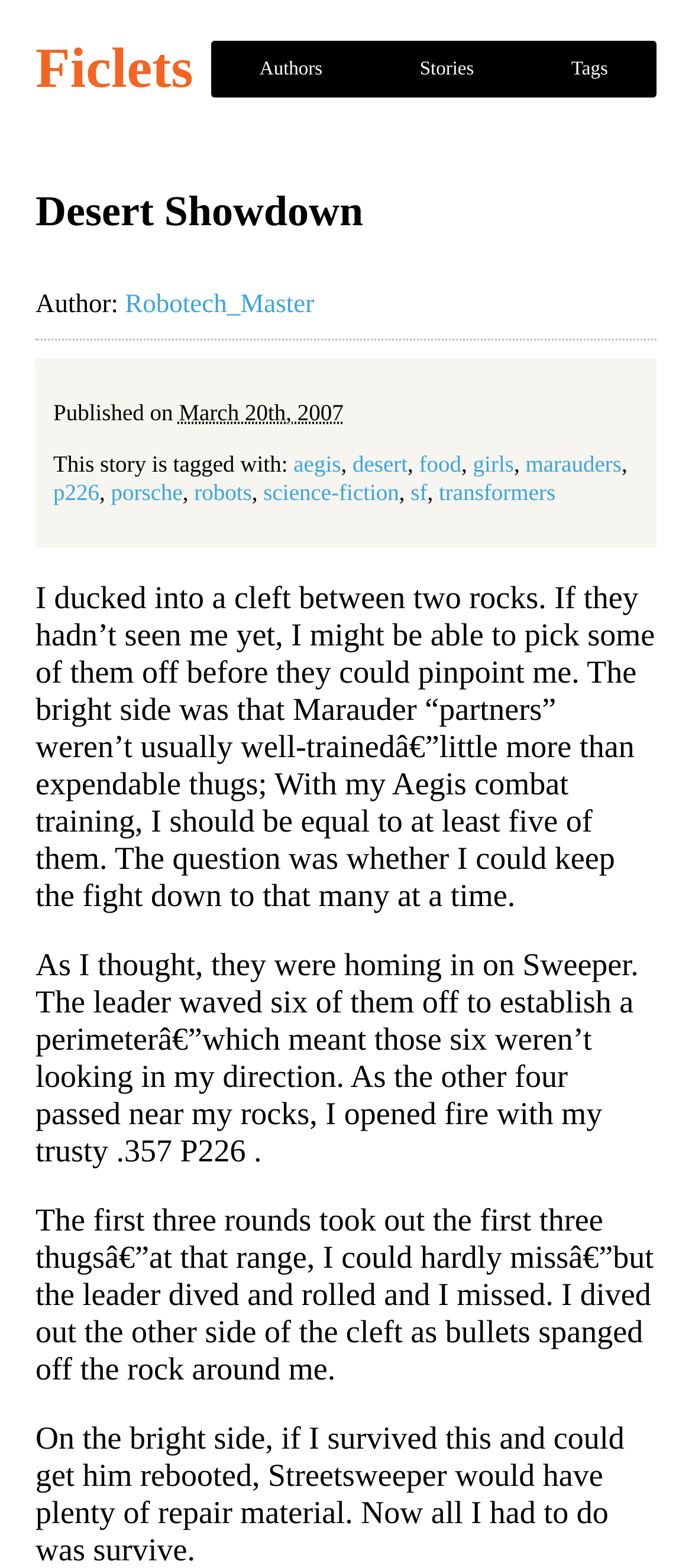Please identify the bounding box coordinates of the region to click in order to complete the task: "Visit Authors page". The coordinates must be four float numbers between 0 and 1, specified as [left, top, right, bottom].

[0.305, 0.025, 0.536, 0.062]